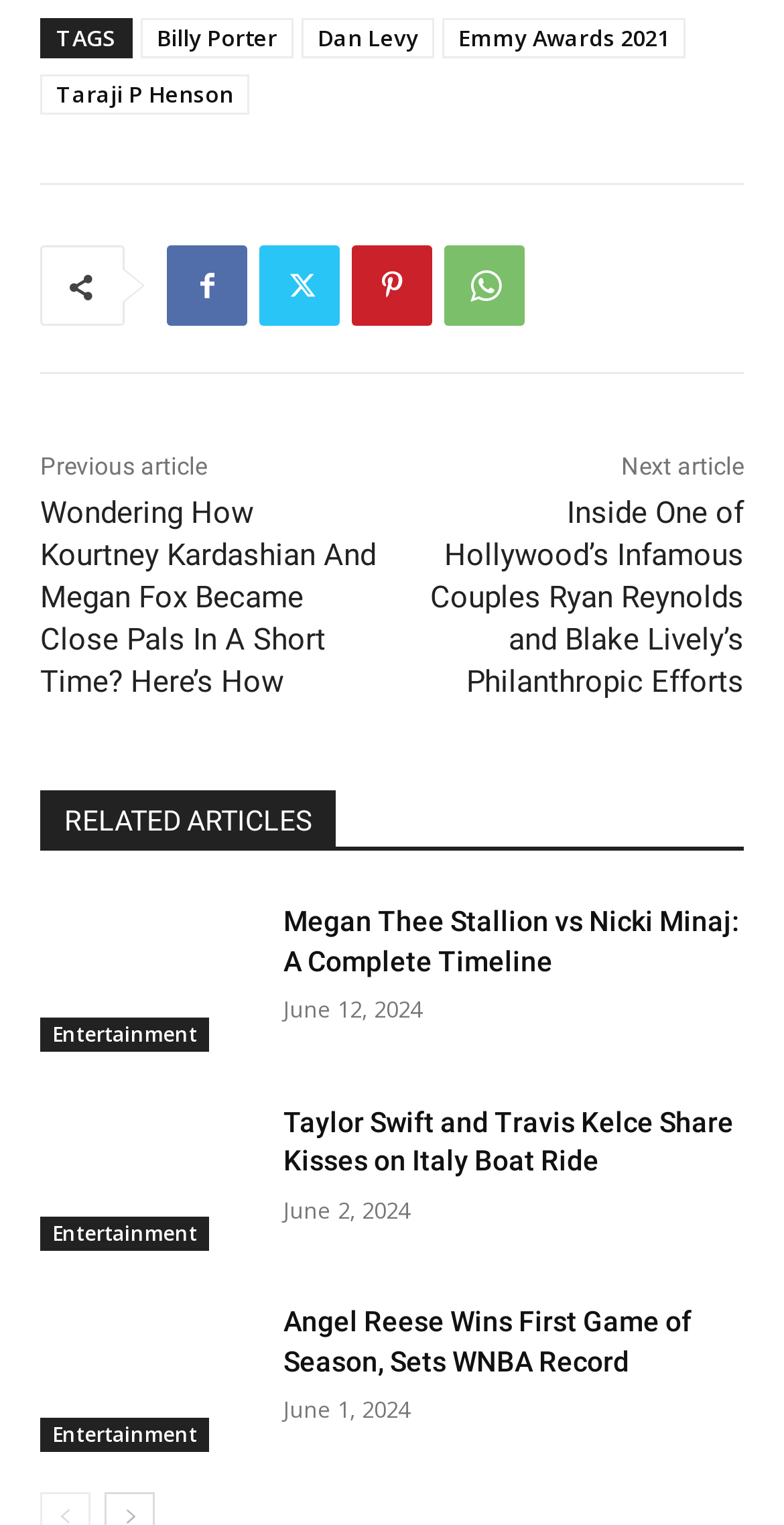What is the name of the celebrity mentioned in the article 'Wondering How Kourtney Kardashian And Megan Fox Became Close Pals In A Short Time? Here’s How'?
Please provide a comprehensive answer based on the contents of the image.

The name of the celebrity mentioned in the article 'Wondering How Kourtney Kardashian And Megan Fox Became Close Pals In A Short Time? Here’s How' can be determined by reading the article title, which mentions Kourtney Kardashian as one of the celebrities.